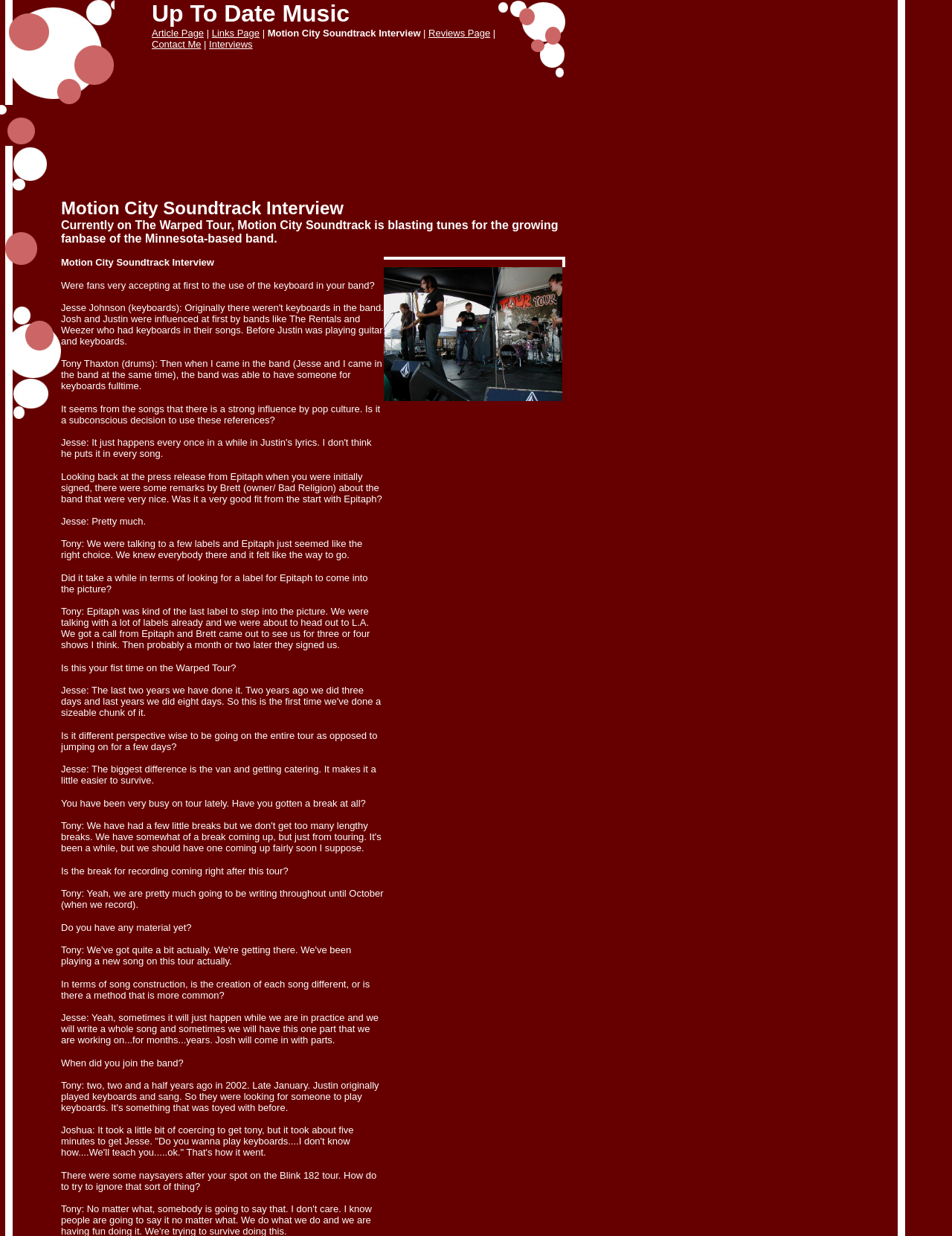Please answer the following question using a single word or phrase: 
What is the name of the label that signed the band?

Epitaph